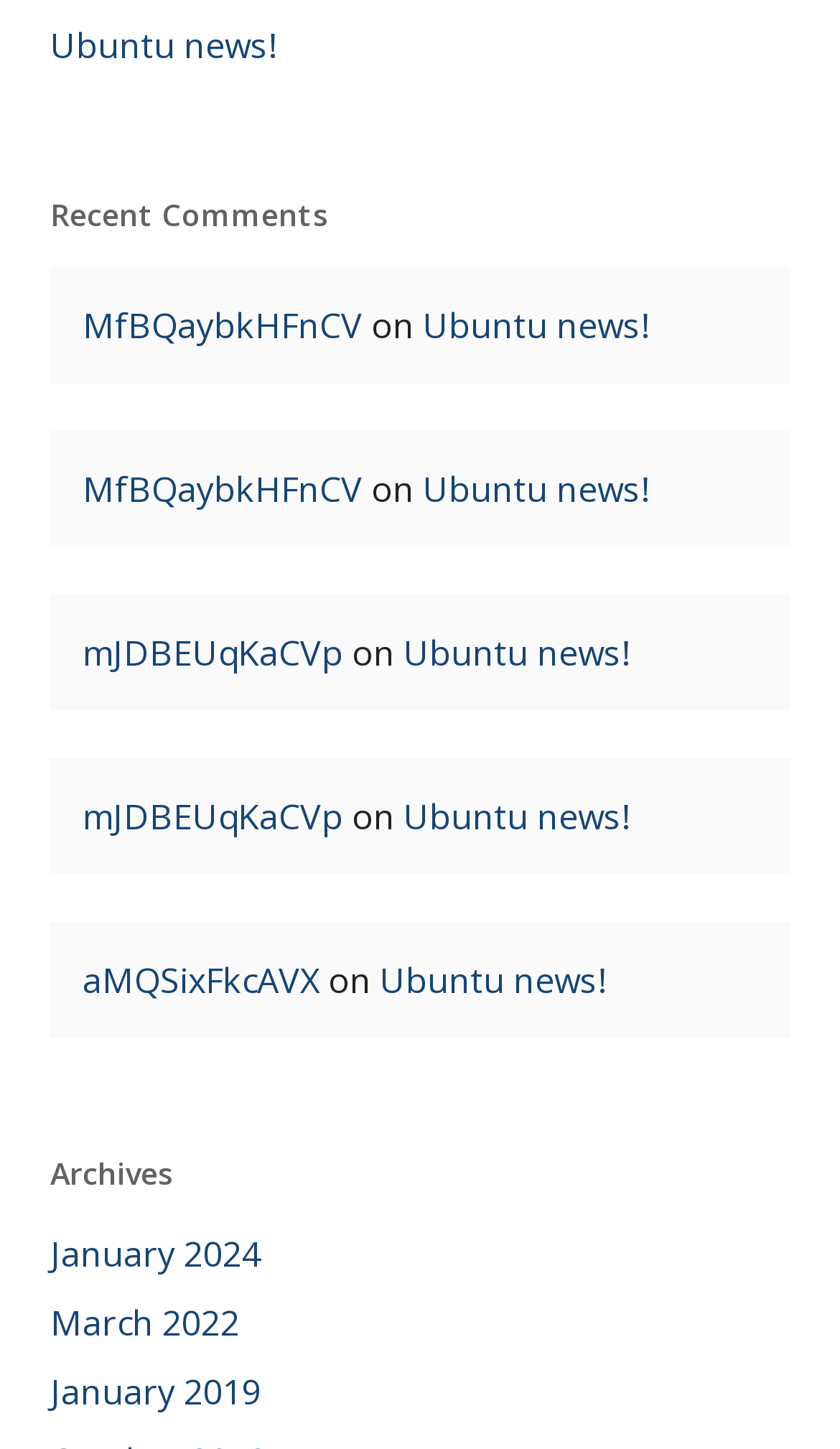Respond to the following question using a concise word or phrase: 
What is the first comment title?

MfBQaybkHFnCV